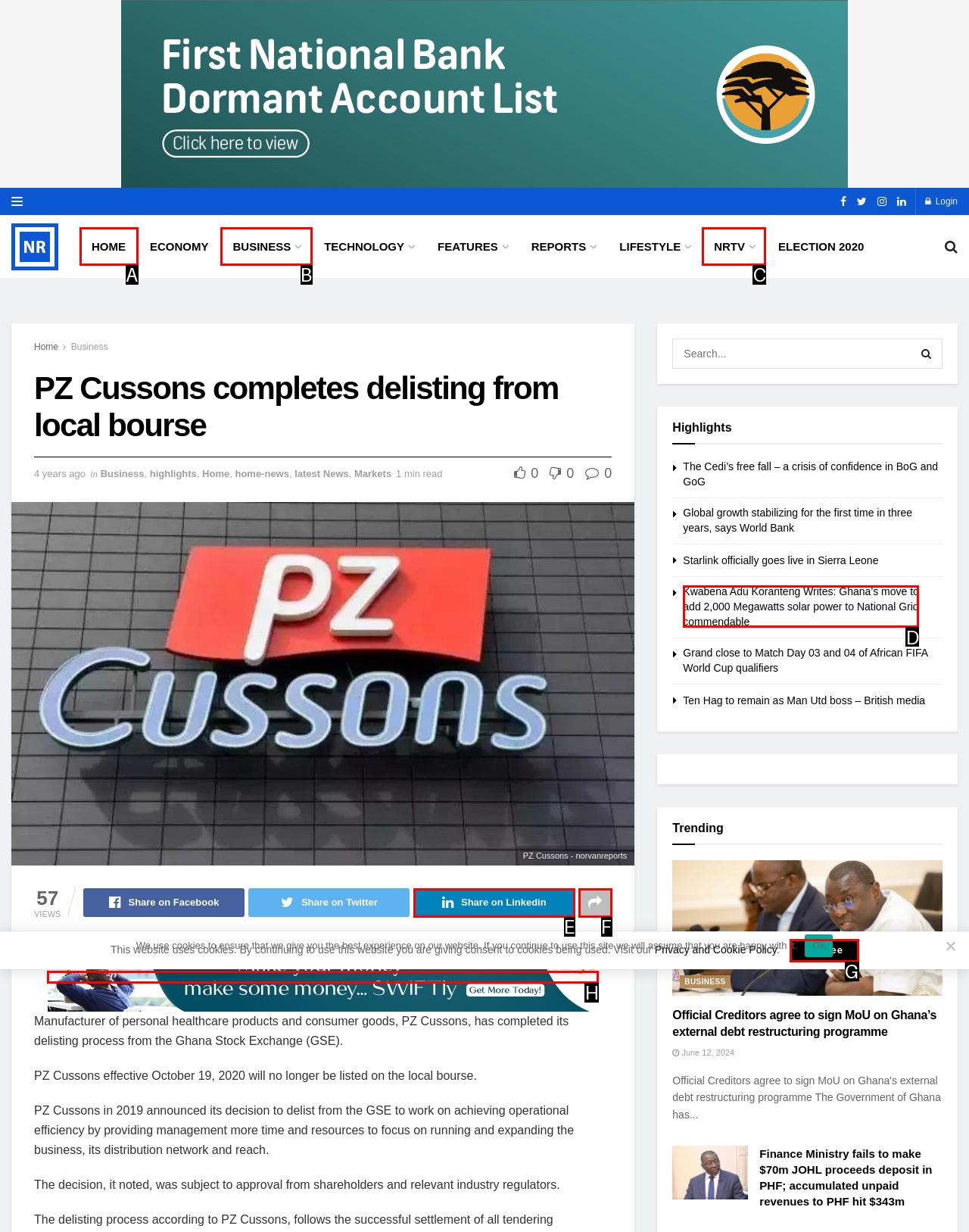Select the letter of the option that corresponds to: View cart
Provide the letter from the given options.

None